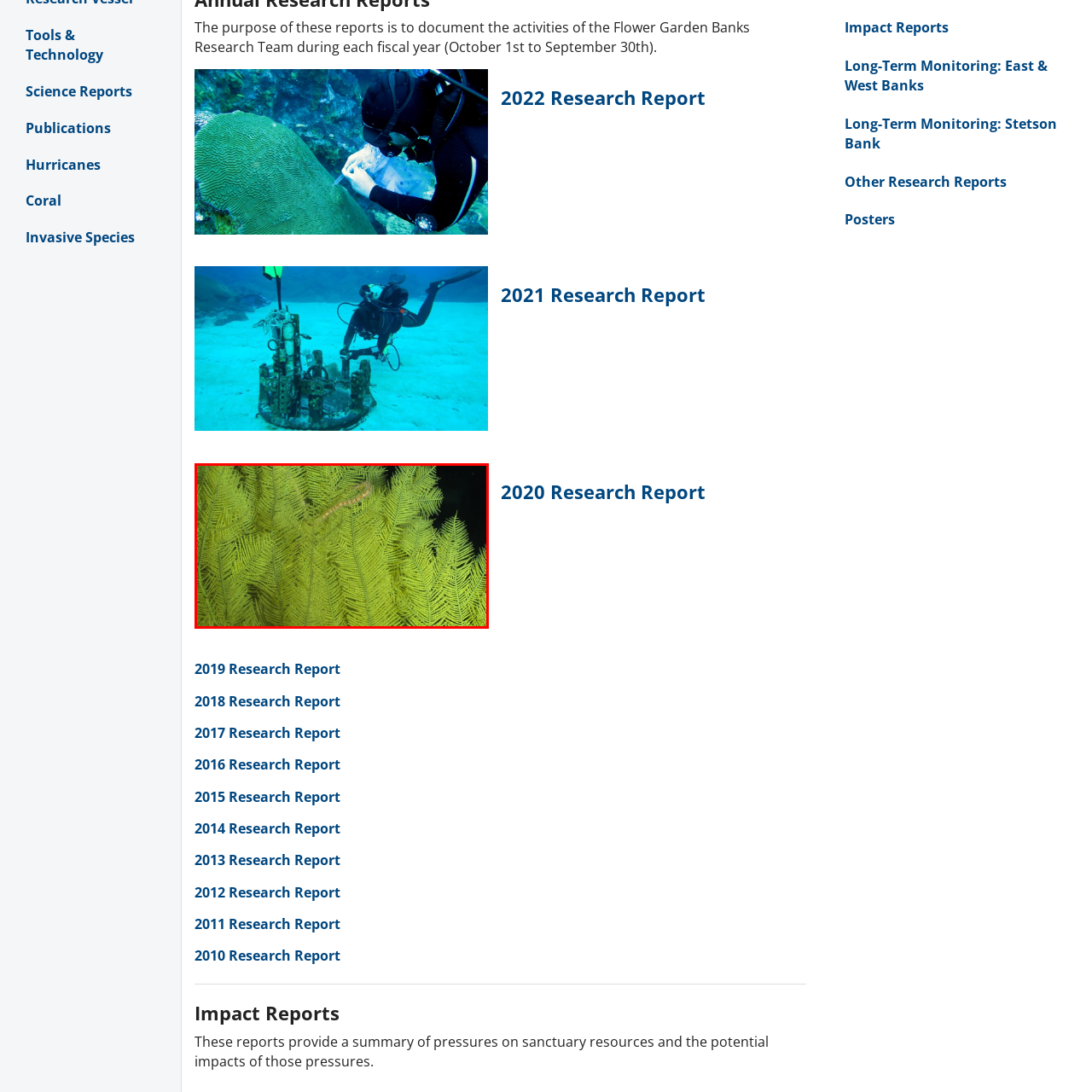Offer a detailed explanation of the scene within the red bounding box.

The image showcases a vibrant underwater scene featuring a black coral species that resembles evergreen branches. The intricate, delicate structure of the coral is highlighted against a dark backdrop, emphasizing its vivid green coloration. This particular type of coral plays a crucial role in marine ecosystems, serving as habitat for various sea creatures and contributing to the biodiversity of coral reefs. This imagery underscores the importance of preserving such environments, as they support myriad forms of life and maintain the health of ocean ecosystems.